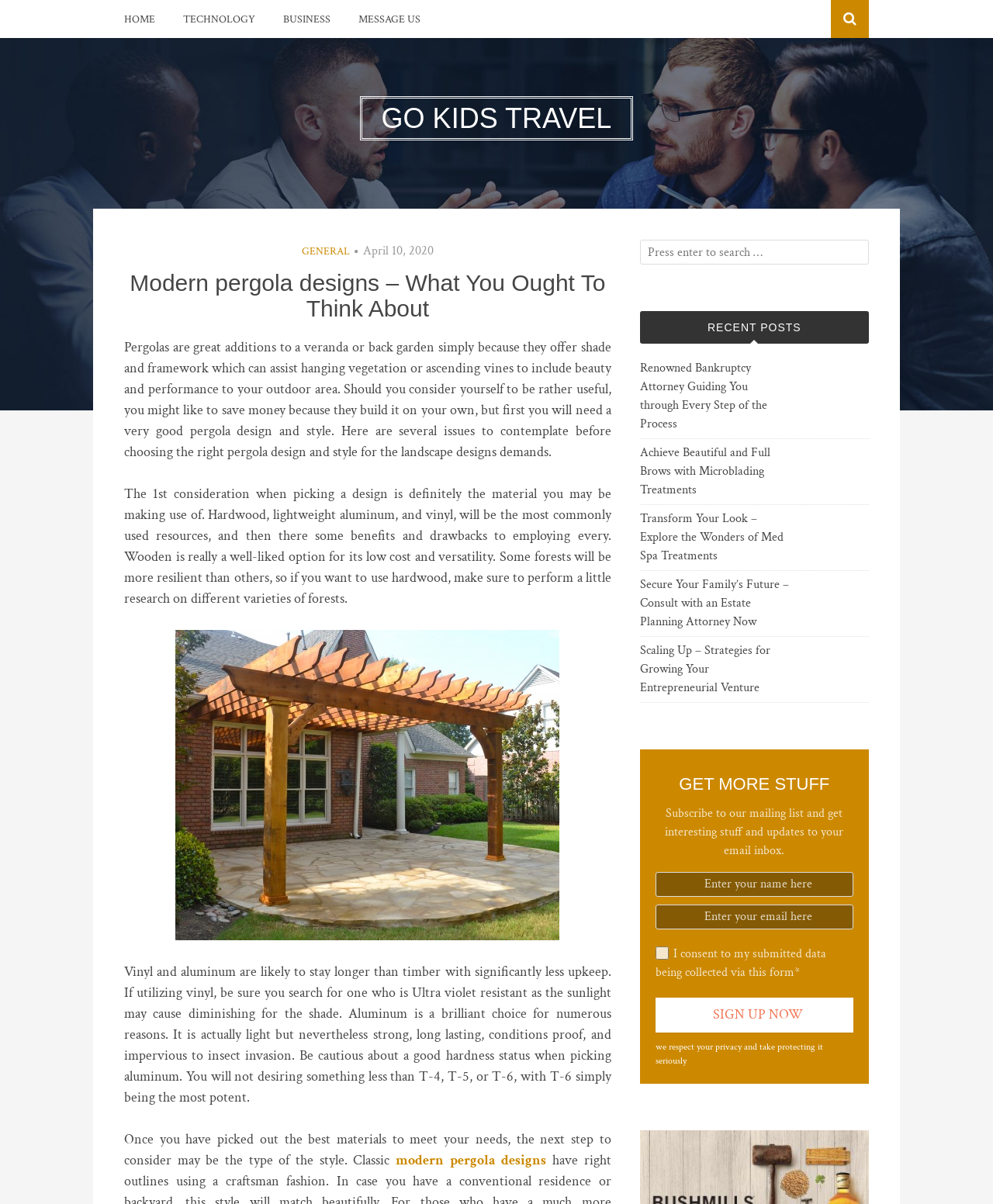Please find the bounding box for the UI element described by: "Beyond Gangster Blackface DVD".

None